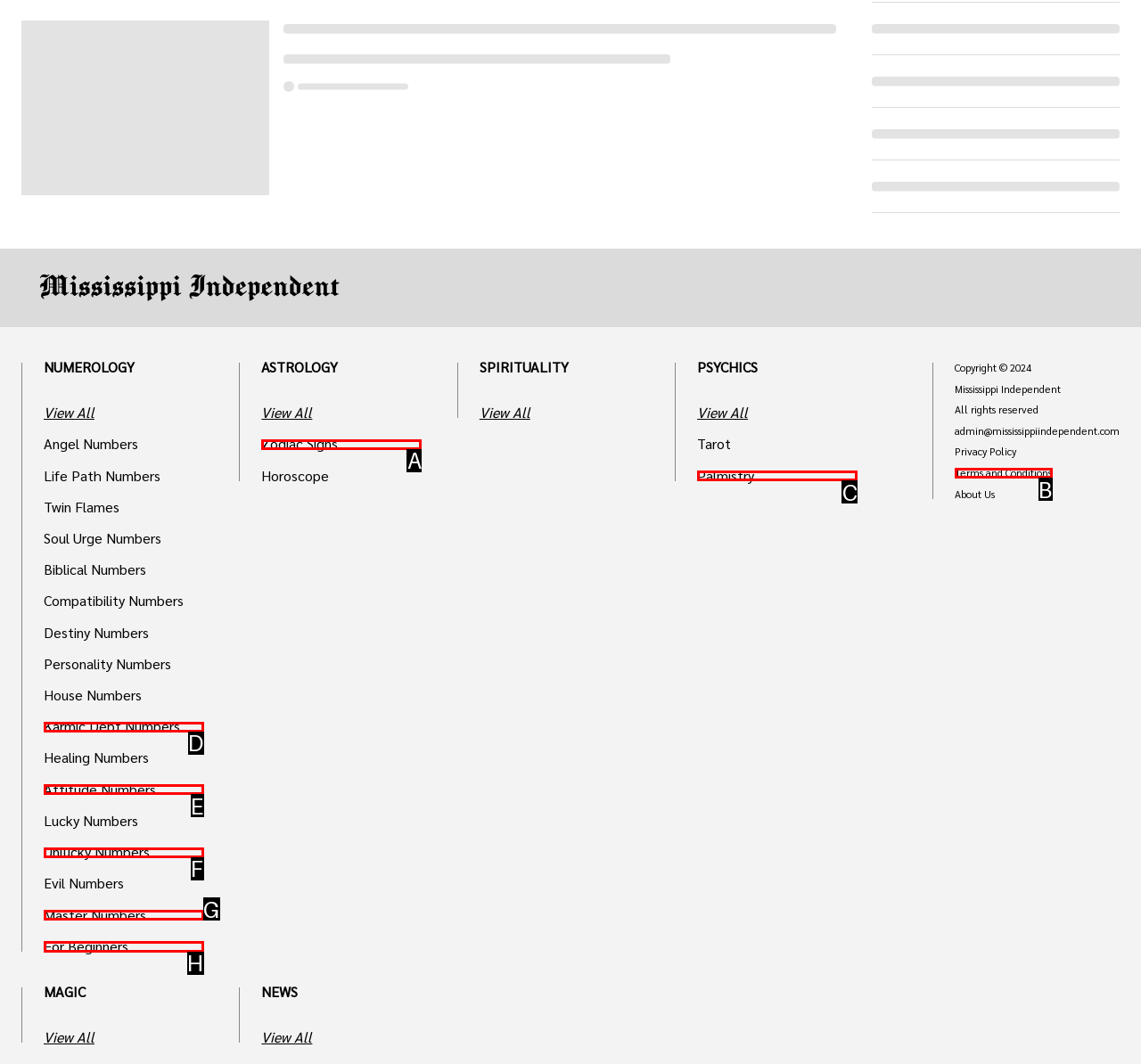Identify the UI element that corresponds to this description: Karmic Debt Numbers
Respond with the letter of the correct option.

D